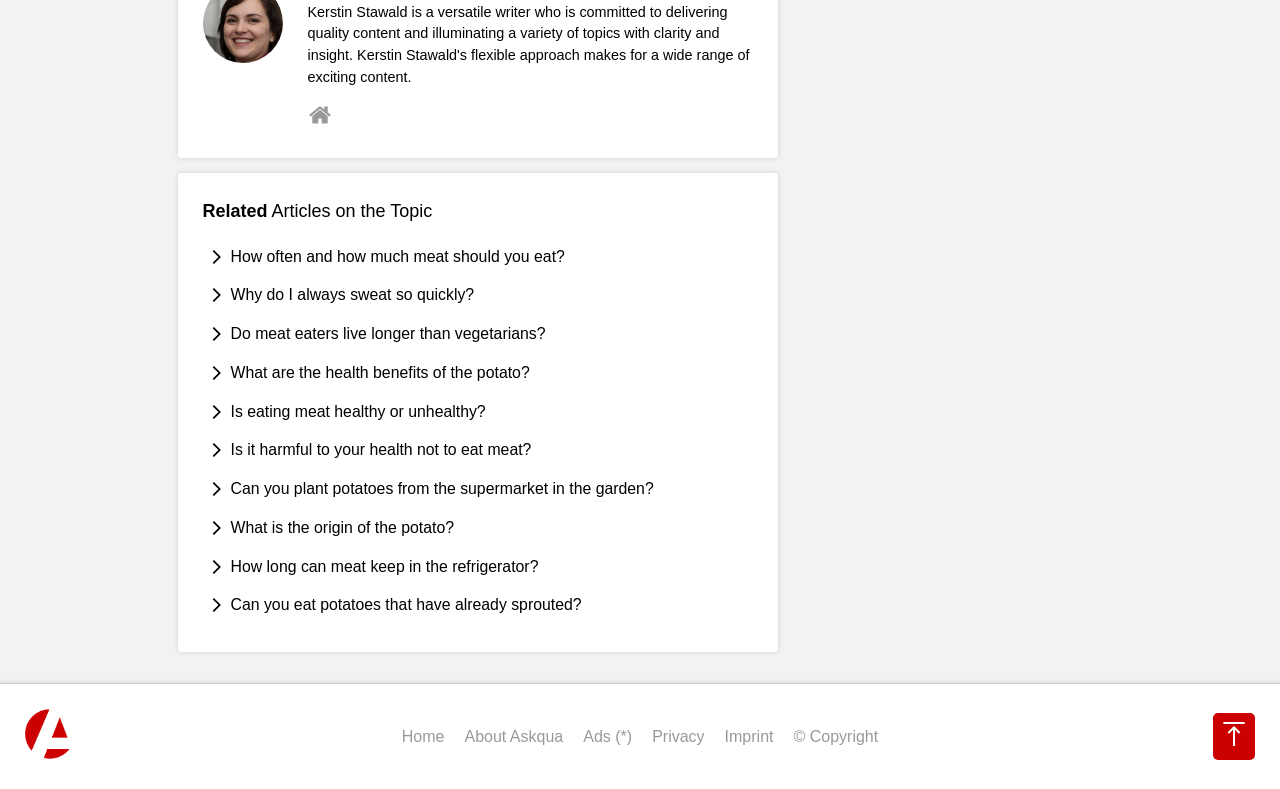Give a short answer to this question using one word or a phrase:
What is the name of the knowledge platform?

Askqua